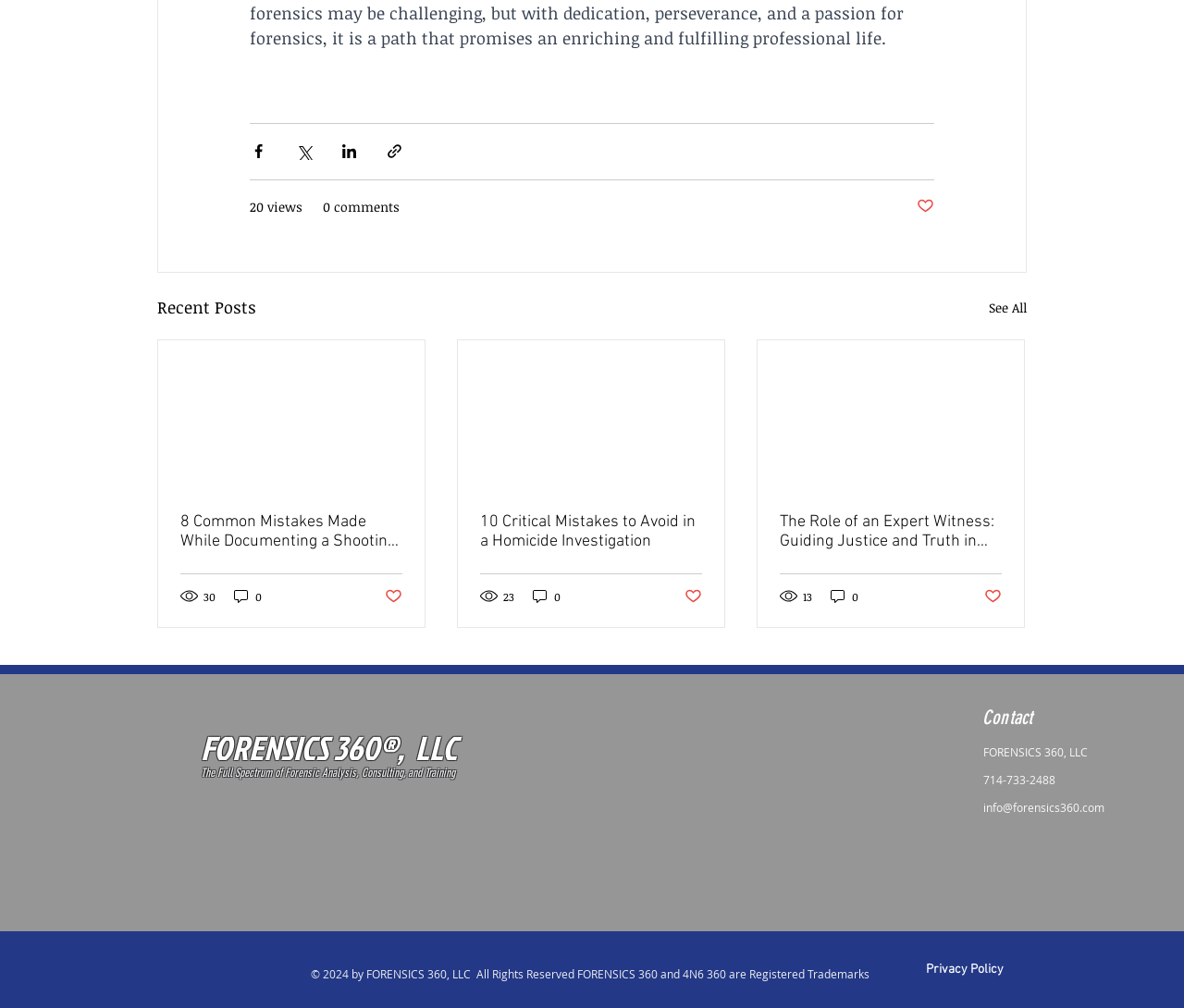Identify the bounding box coordinates for the element you need to click to achieve the following task: "See all recent posts". The coordinates must be four float values ranging from 0 to 1, formatted as [left, top, right, bottom].

[0.835, 0.291, 0.867, 0.318]